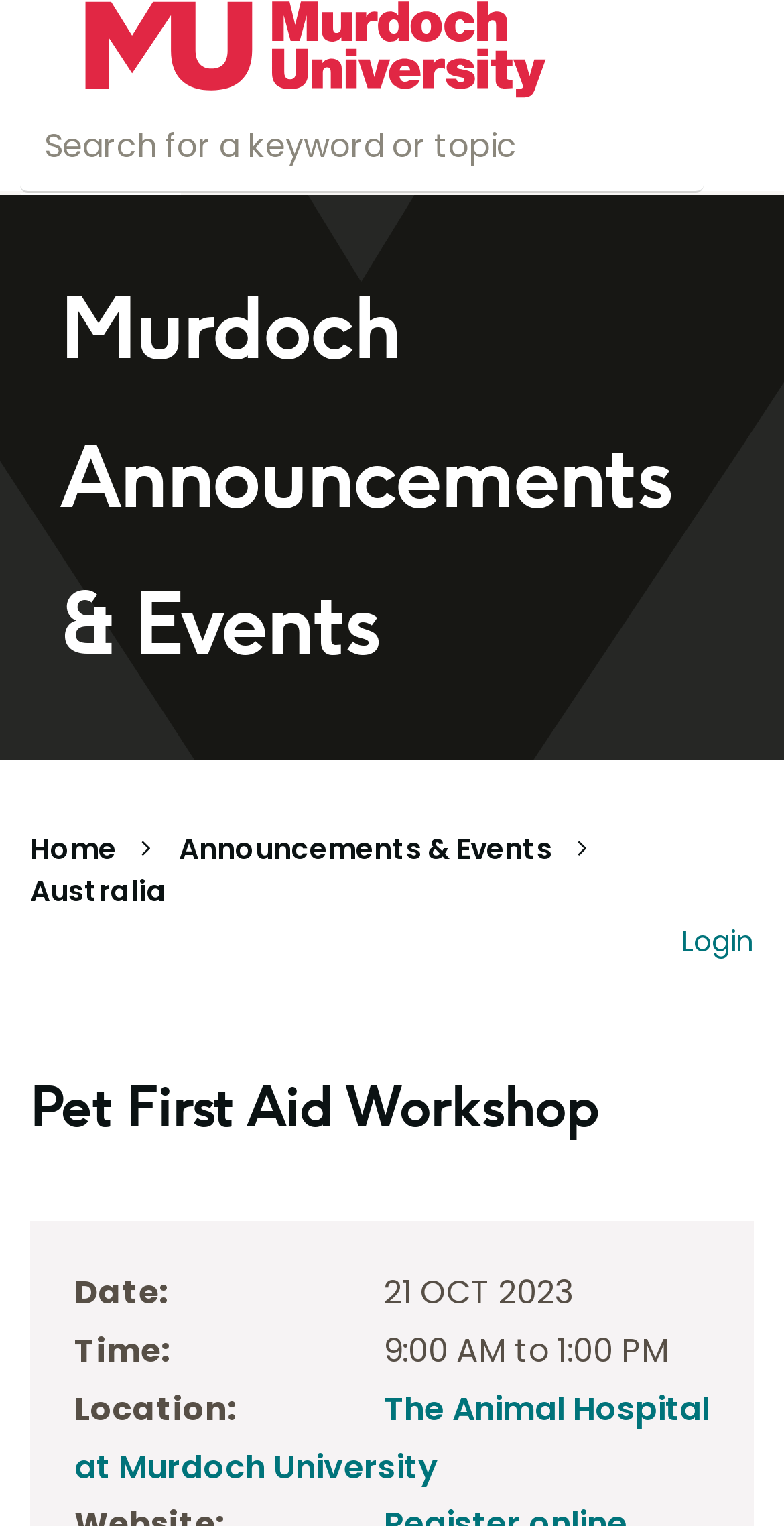Can you find the bounding box coordinates for the element to click on to achieve the instruction: "View Pet First Aid Workshop details"?

[0.038, 0.694, 0.962, 0.758]